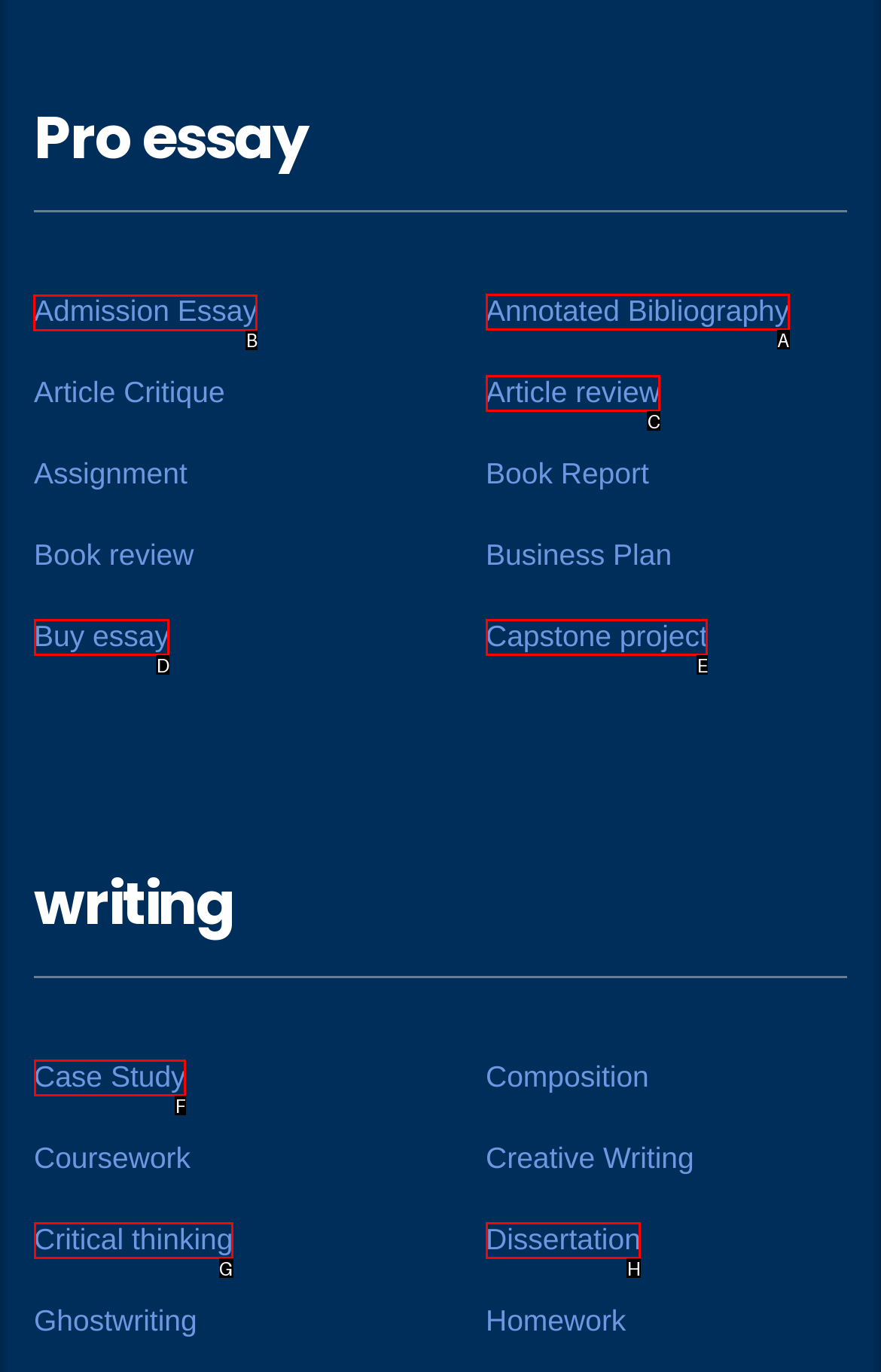Identify which HTML element to click to fulfill the following task: Click on Admission Essay. Provide your response using the letter of the correct choice.

B